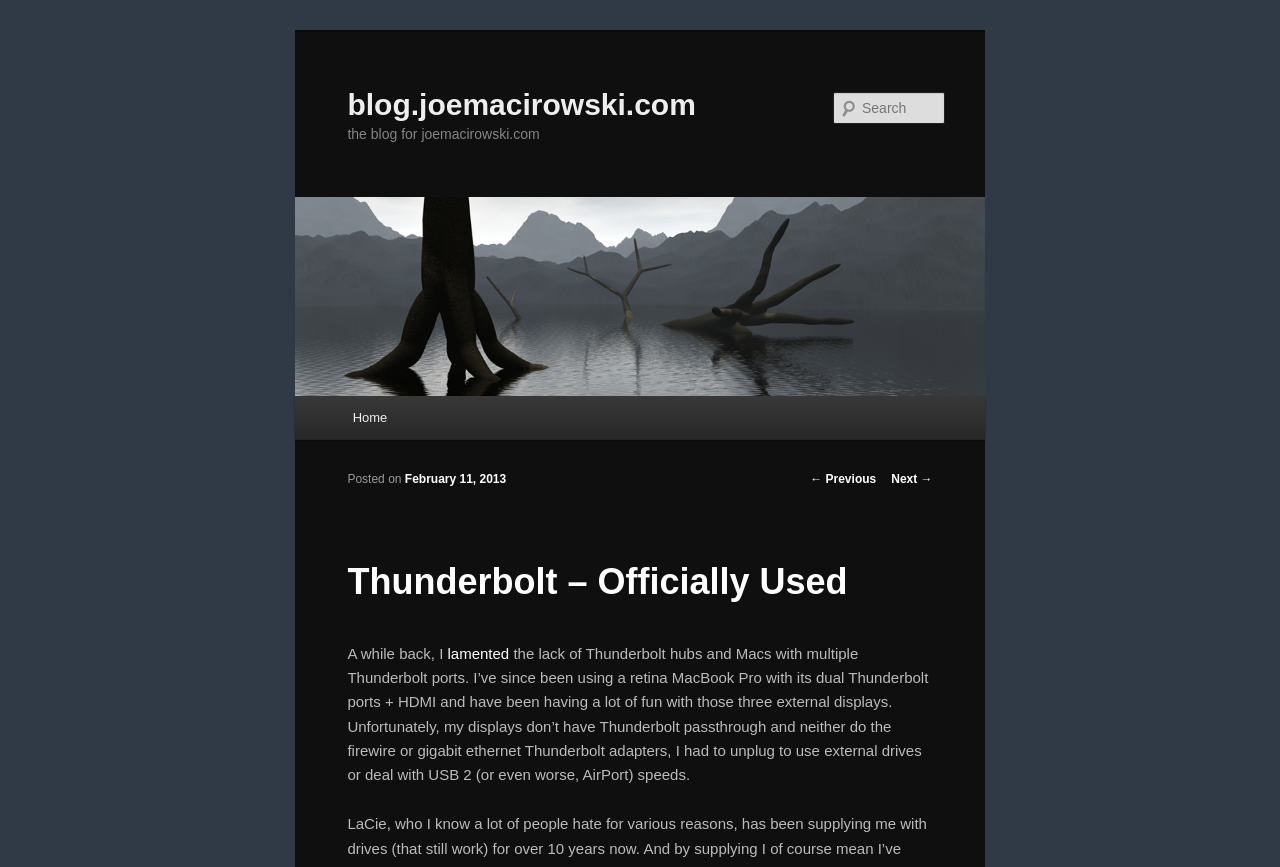Identify the bounding box coordinates of the section to be clicked to complete the task described by the following instruction: "go to next post". The coordinates should be four float numbers between 0 and 1, formatted as [left, top, right, bottom].

[0.696, 0.544, 0.729, 0.56]